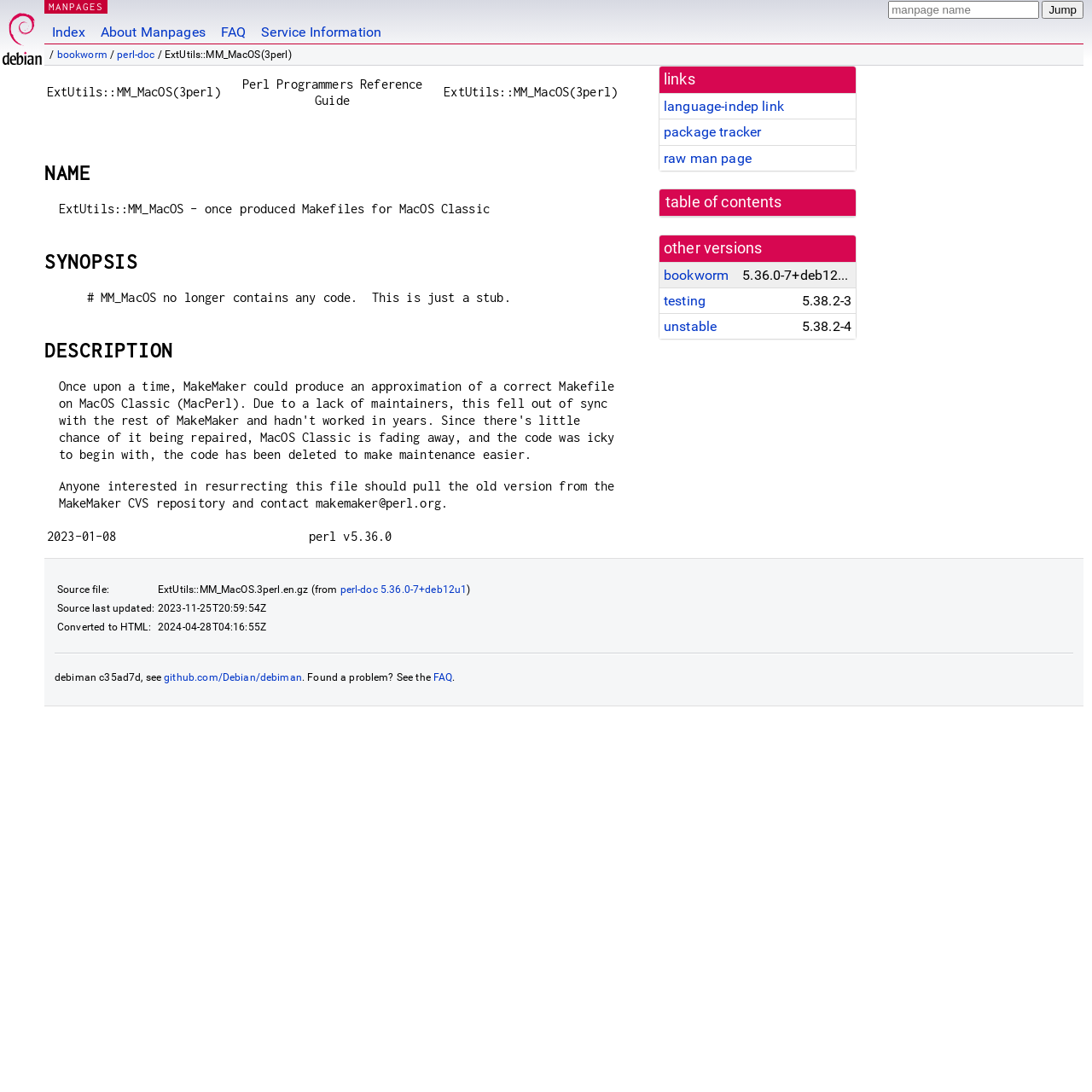Locate the bounding box coordinates of the clickable region to complete the following instruction: "Read the 'FAQ'."

[0.195, 0.0, 0.232, 0.04]